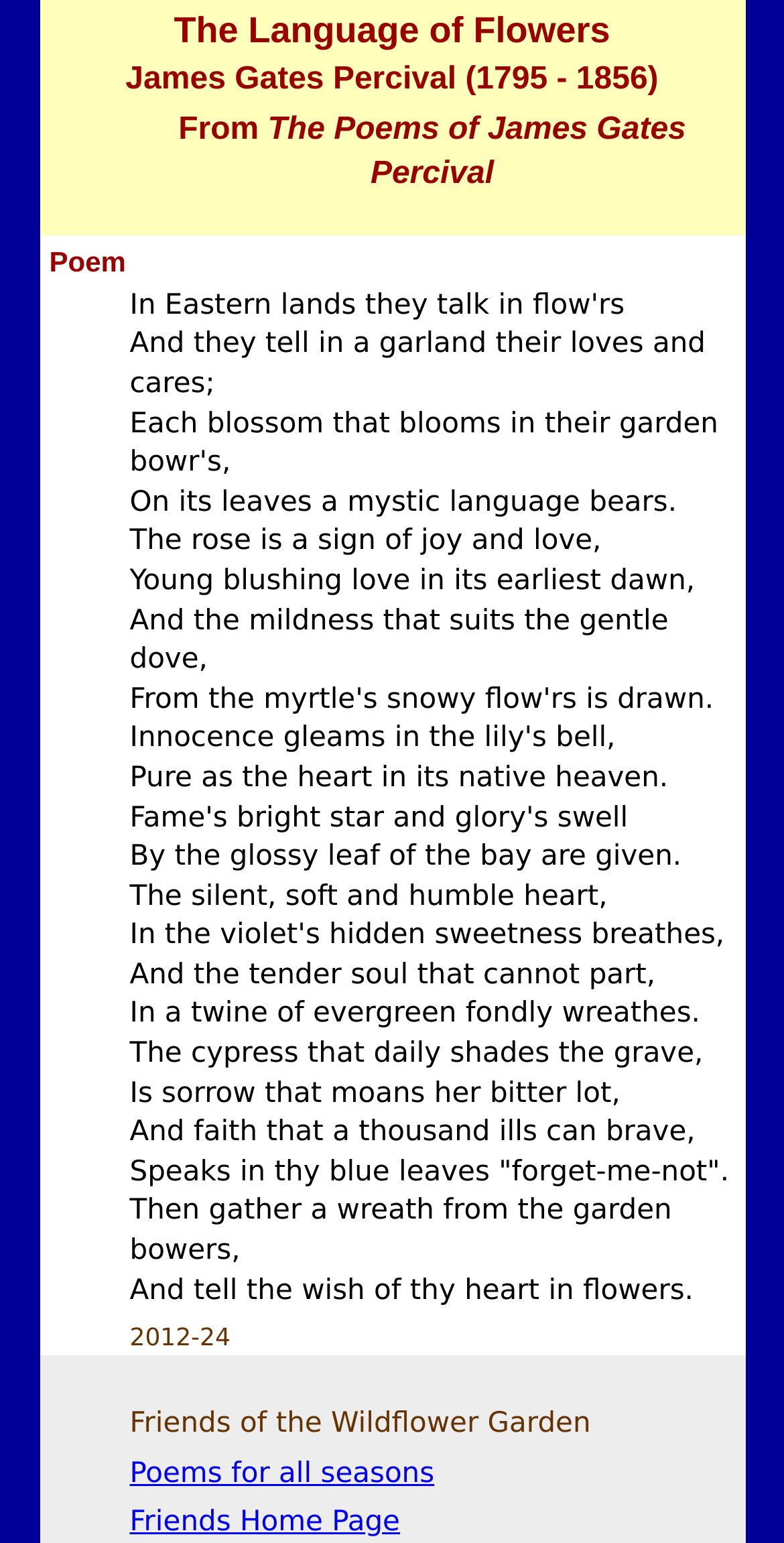Who is the poet of the poem?
Kindly give a detailed and elaborate answer to the question.

I determined the answer by looking at the heading 'James Gates Percival (1795 - 1856)' which suggests that the poem is written by James Gates Percival.